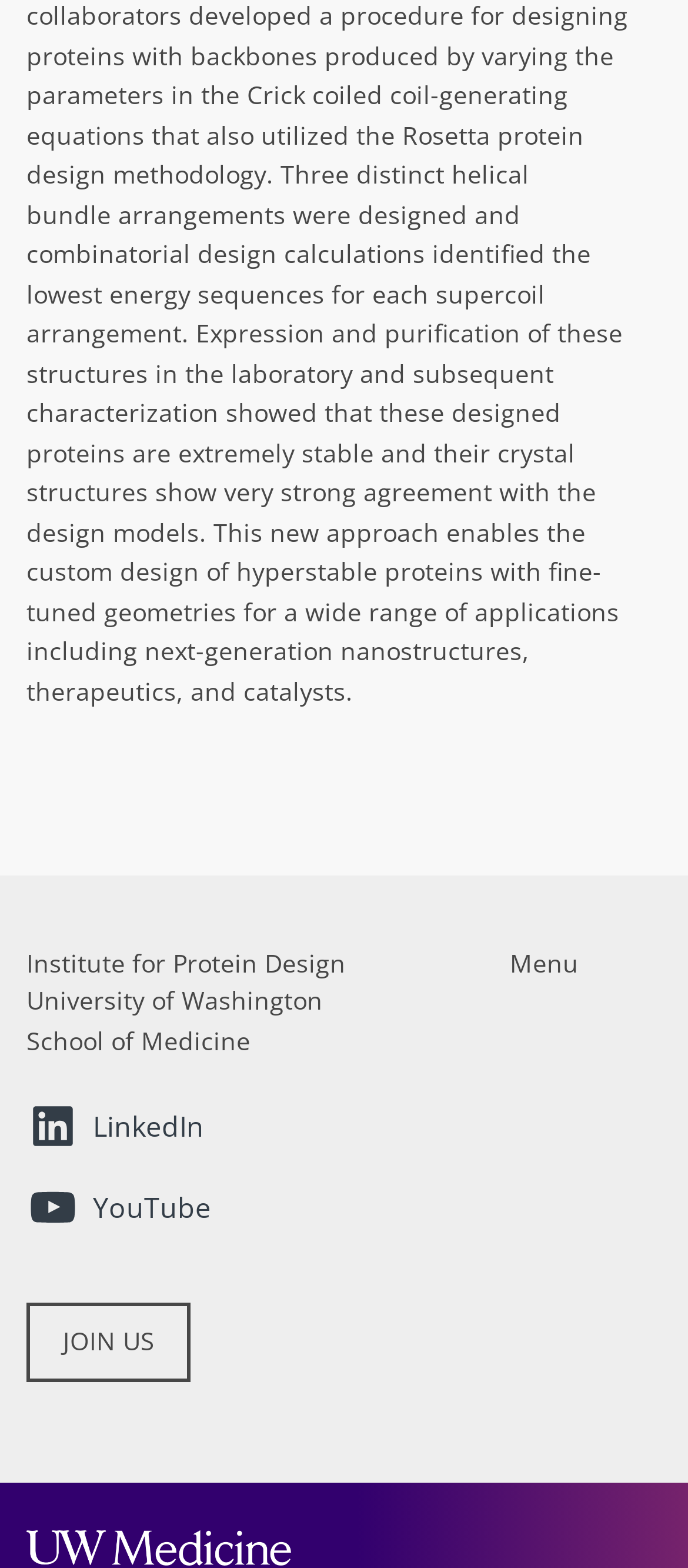What is the name of the university?
Can you give a detailed and elaborate answer to the question?

The question asks for the name of the university, which can be found in the StaticText element with the text 'University of Washington' at the top of the webpage.